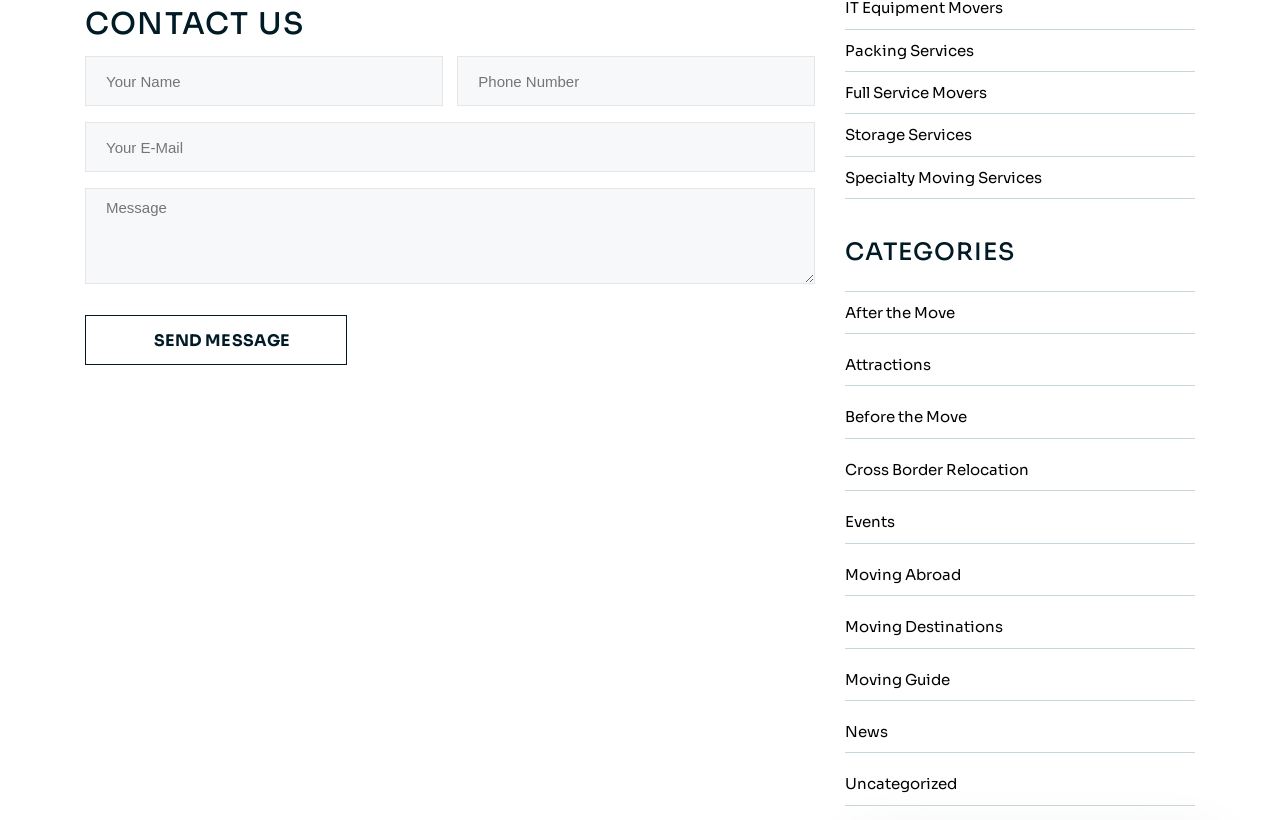Locate the UI element described as follows: "name="input_6" placeholder="Phone Number"". Return the bounding box coordinates as four float numbers between 0 and 1 in the order [left, top, right, bottom].

[0.357, 0.069, 0.637, 0.13]